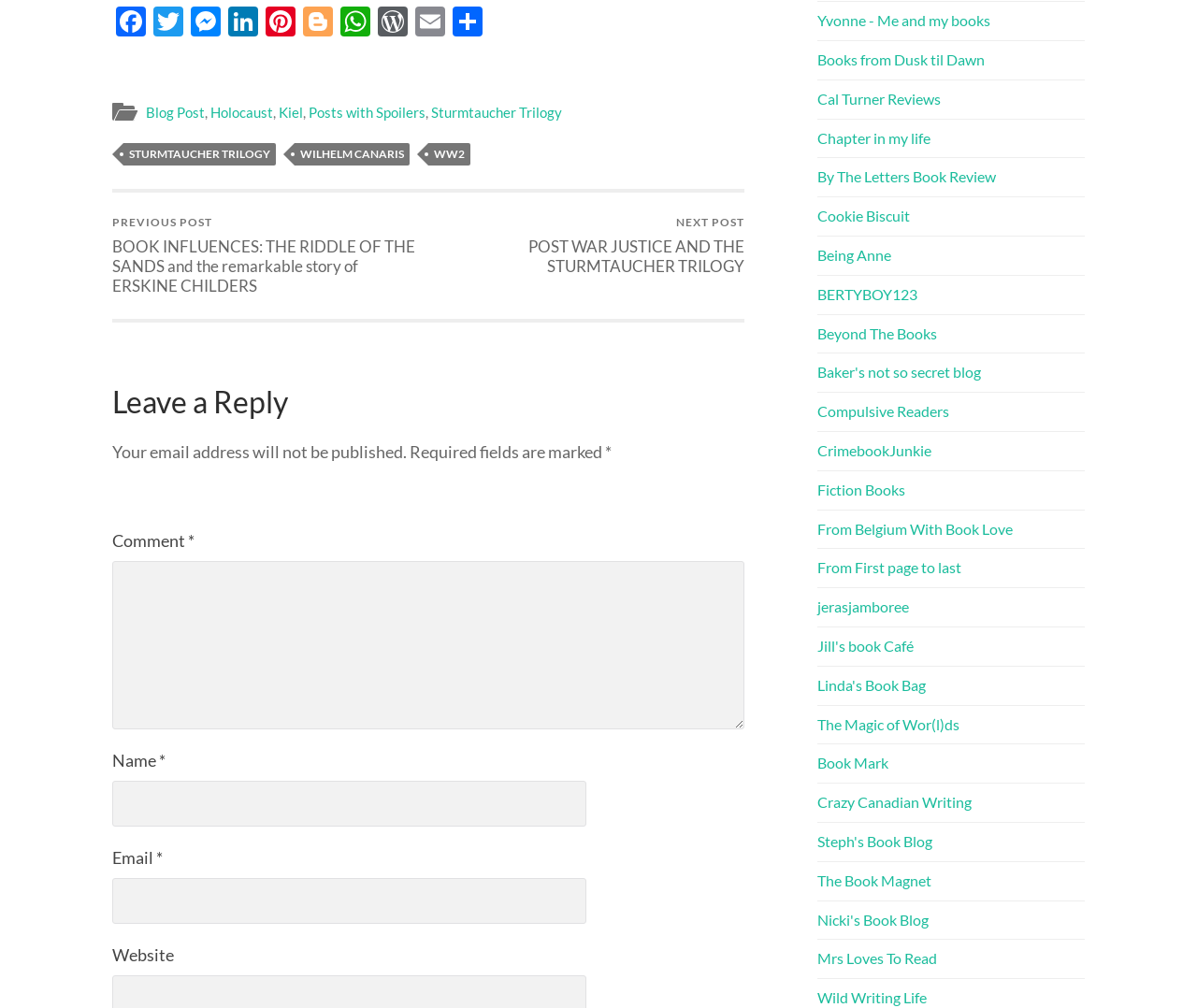Determine the bounding box coordinates of the region I should click to achieve the following instruction: "Click on the Facebook link". Ensure the bounding box coordinates are four float numbers between 0 and 1, i.e., [left, top, right, bottom].

[0.094, 0.007, 0.125, 0.04]